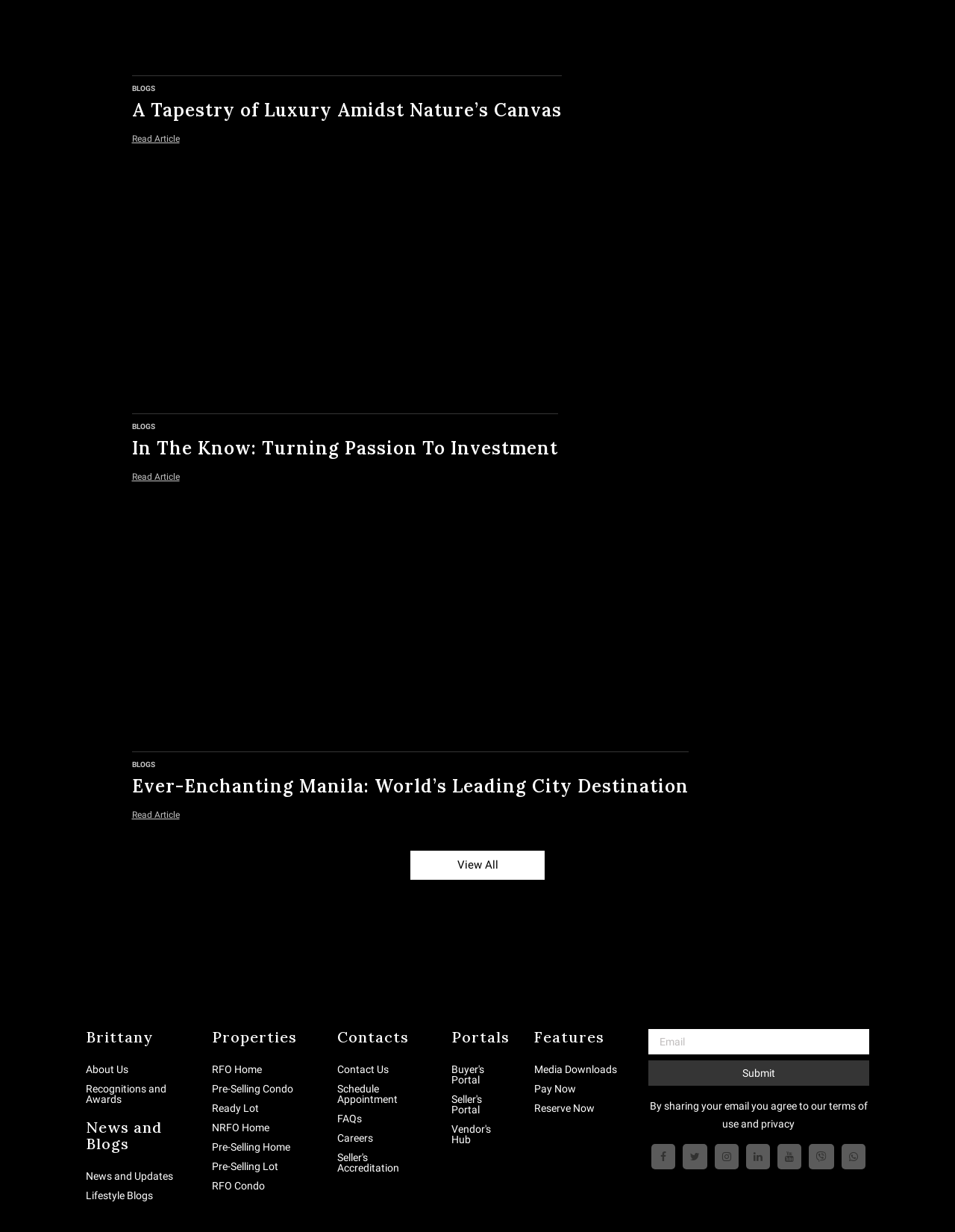Mark the bounding box of the element that matches the following description: "Recognitions and Awards".

[0.09, 0.88, 0.198, 0.897]